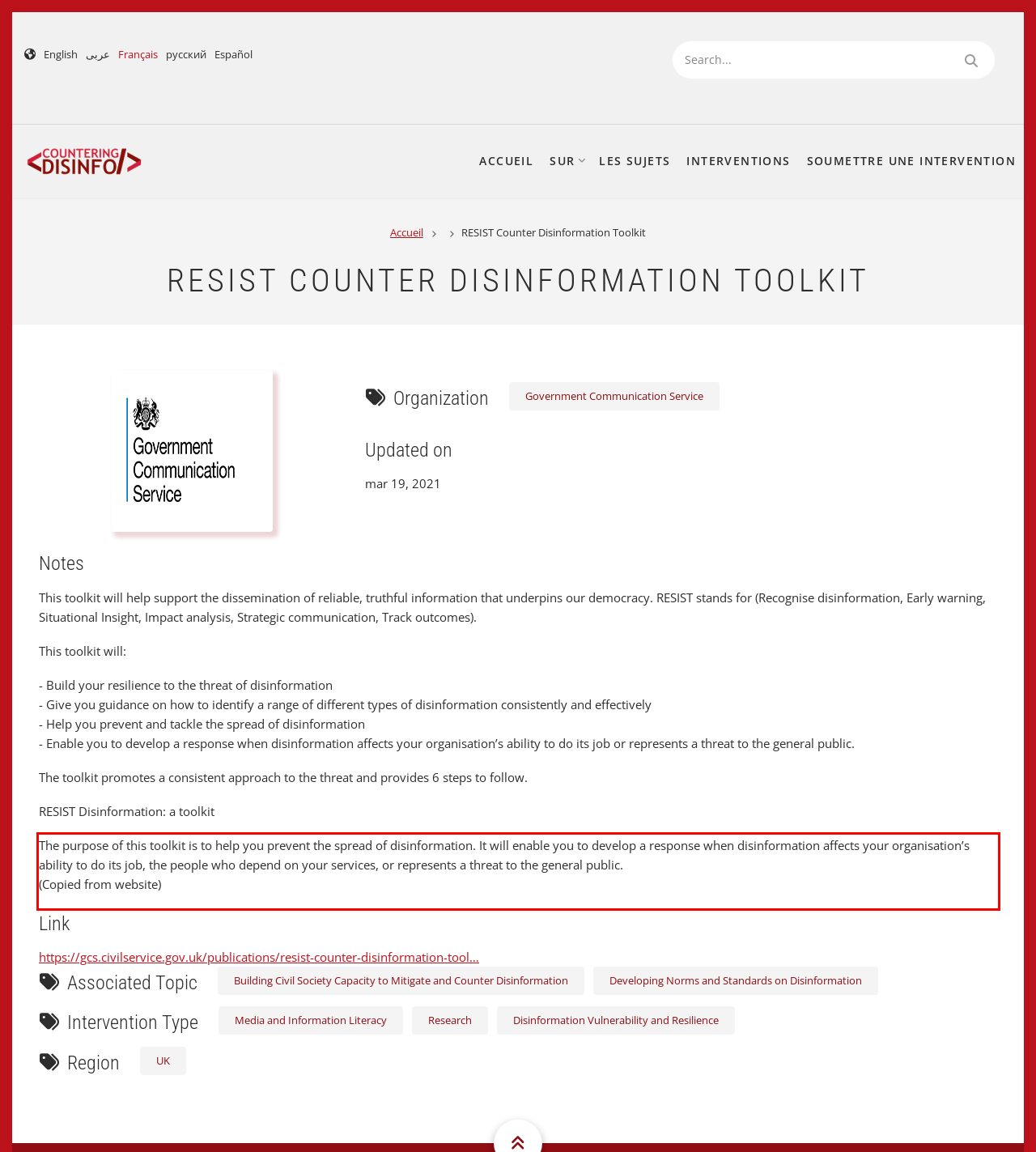Given a screenshot of a webpage with a red bounding box, please identify and retrieve the text inside the red rectangle.

The purpose of this toolkit is to help you prevent the spread of disinformation. It will enable you to develop a response when disinformation affects your organisation’s ability to do its job, the people who depend on your services, or represents a threat to the general public. (Copied from website)